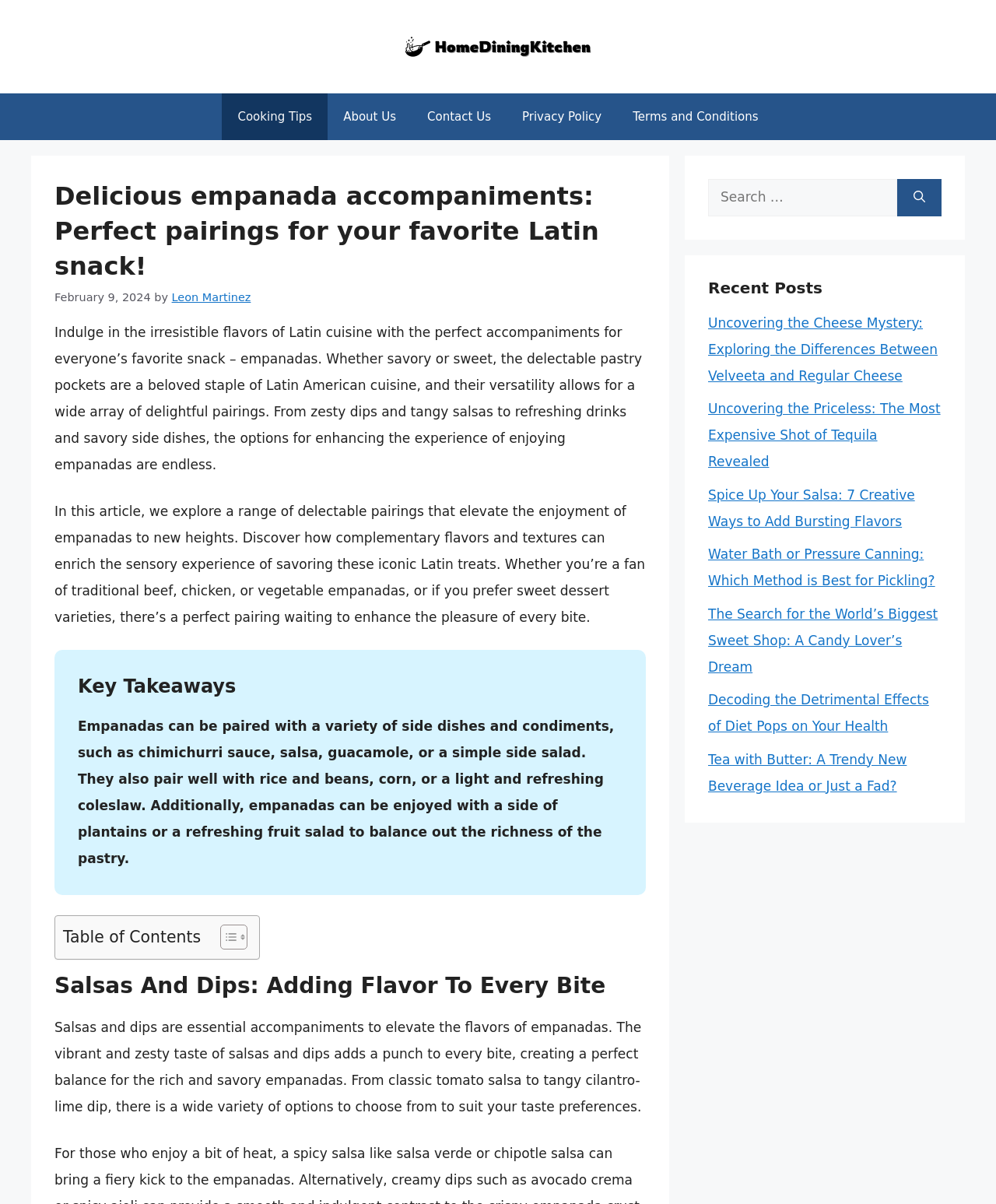Identify the bounding box coordinates of the specific part of the webpage to click to complete this instruction: "Click the 'Contact Us' link".

[0.413, 0.078, 0.509, 0.116]